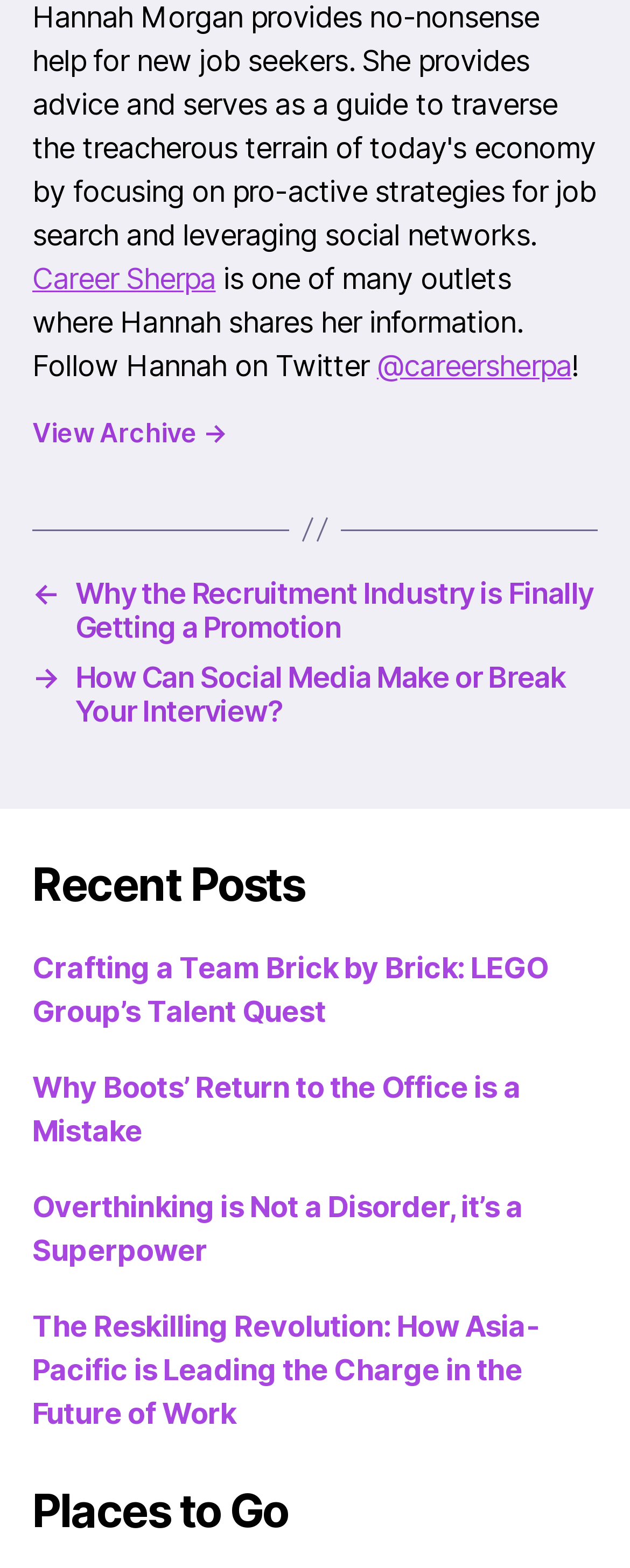Identify the bounding box coordinates of the specific part of the webpage to click to complete this instruction: "Read the post about the Recruitment Industry".

[0.051, 0.367, 0.949, 0.411]